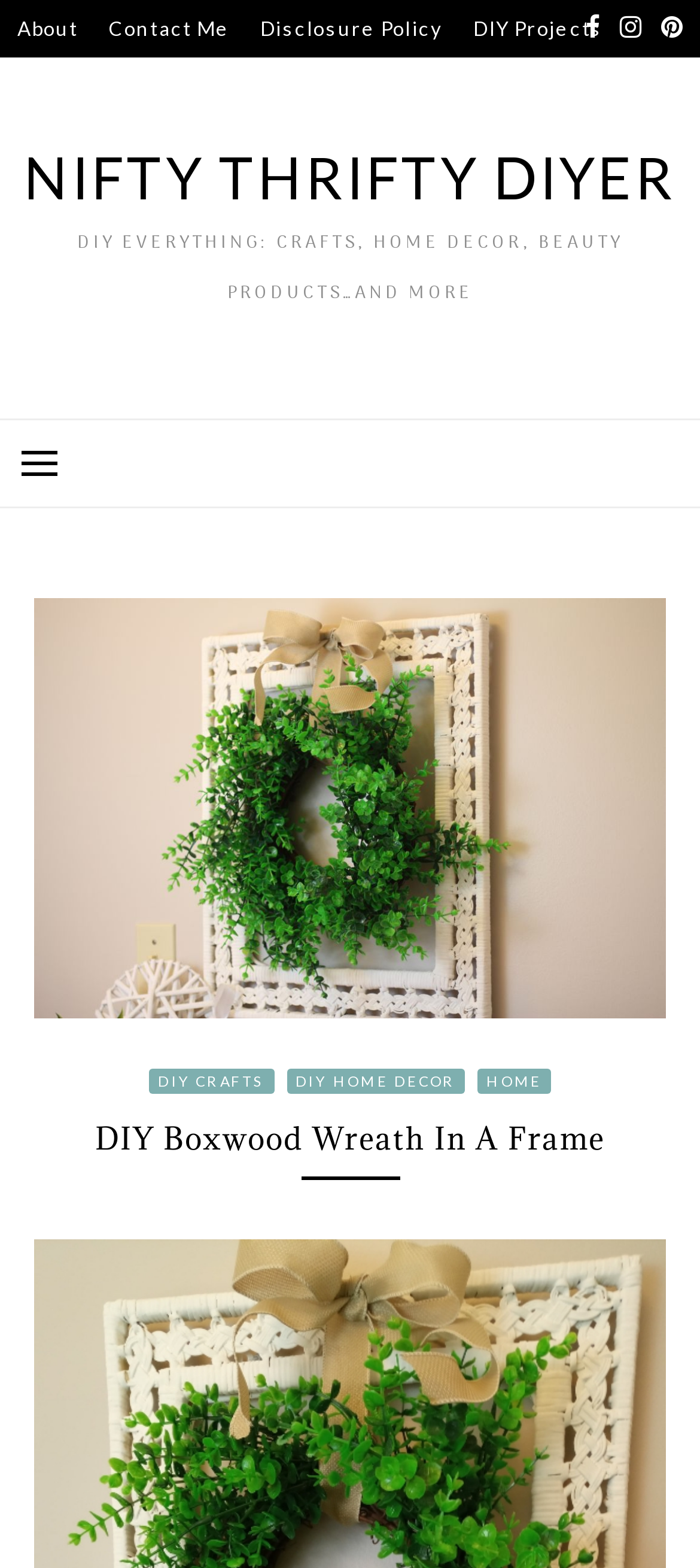How many subcategories are there under the DIY project?
Using the image as a reference, answer the question with a short word or phrase.

4